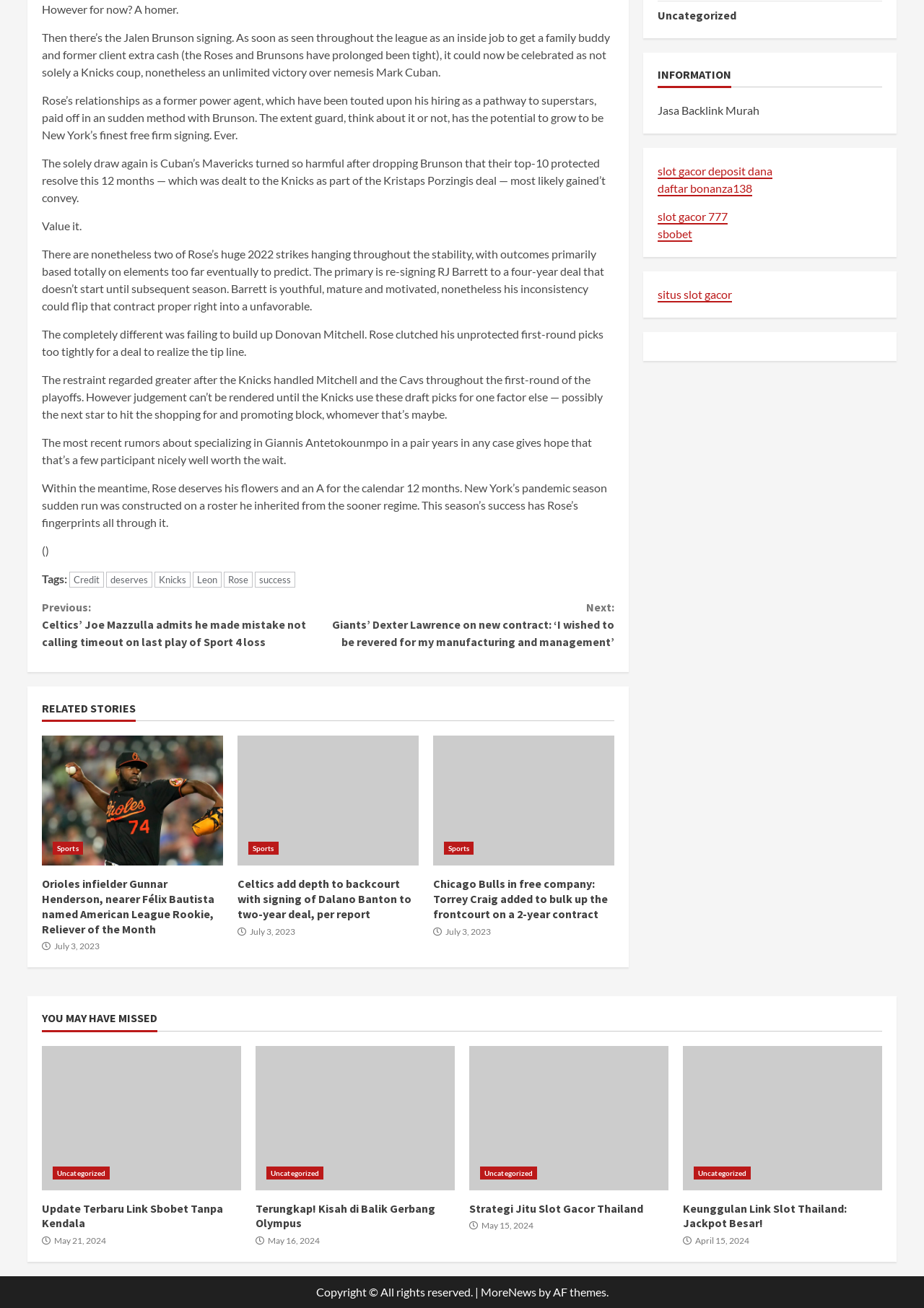Find the bounding box coordinates of the clickable element required to execute the following instruction: "Go to the Home page". Provide the coordinates as four float numbers between 0 and 1, i.e., [left, top, right, bottom].

None